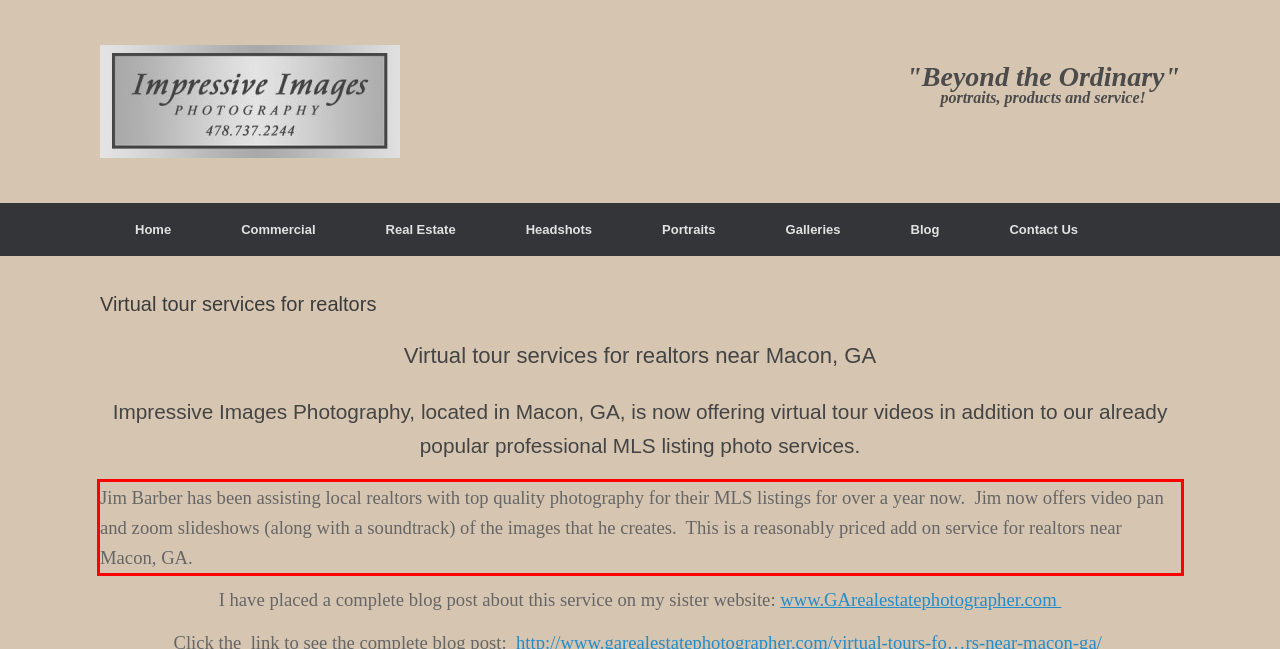Within the provided webpage screenshot, find the red rectangle bounding box and perform OCR to obtain the text content.

Jim Barber has been assisting local realtors with top quality photography for their MLS listings for over a year now. Jim now offers video pan and zoom slideshows (along with a soundtrack) of the images that he creates. This is a reasonably priced add on service for realtors near Macon, GA.